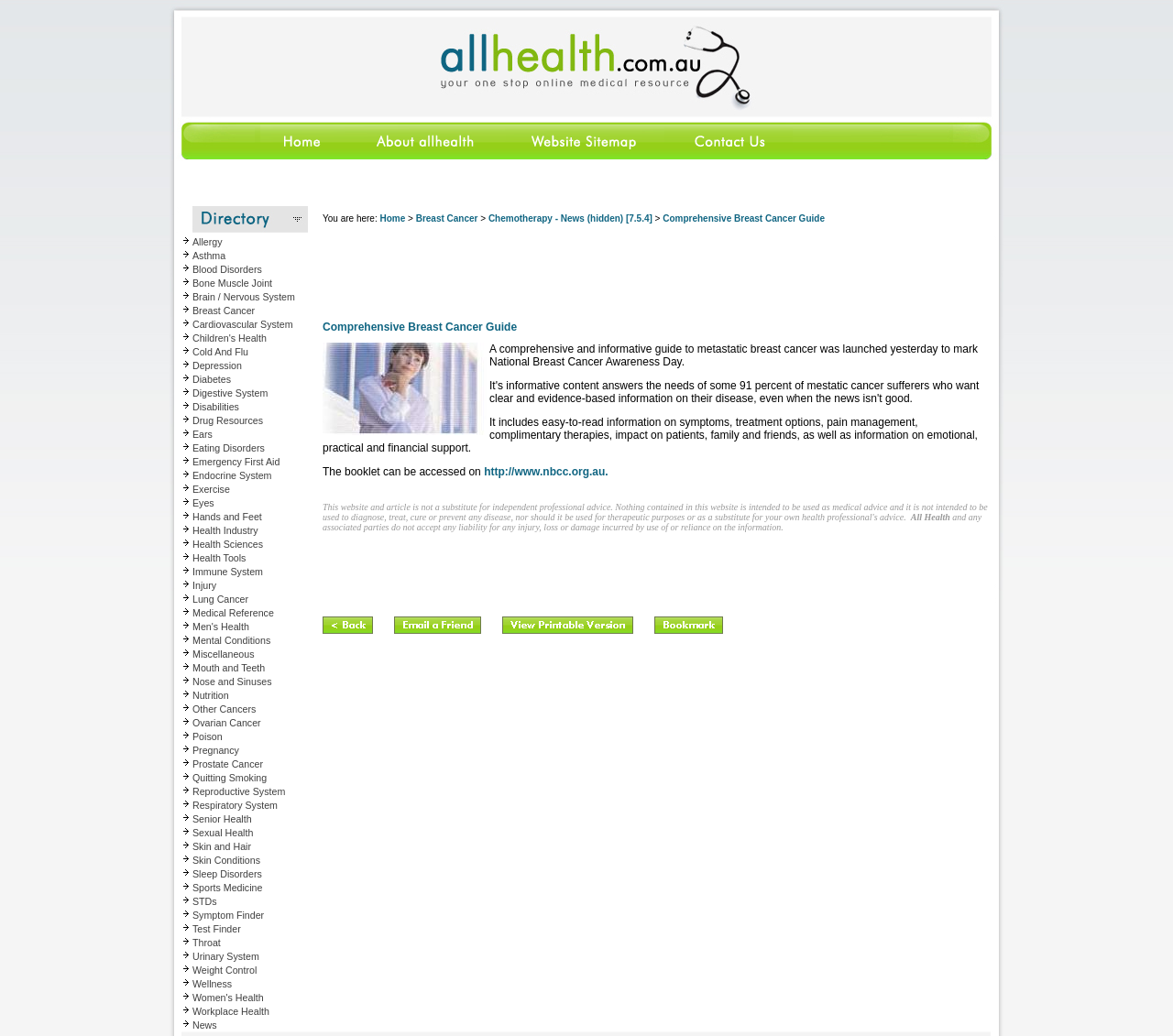Provide the bounding box coordinates of the area you need to click to execute the following instruction: "Click on About AllHealth".

[0.299, 0.146, 0.427, 0.156]